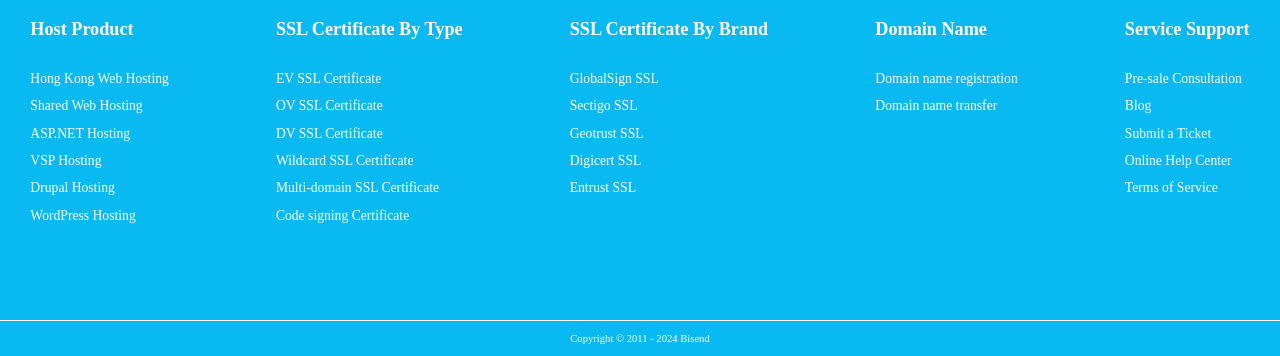Determine the bounding box for the described HTML element: "DV SSL Certificate". Ensure the coordinates are four float numbers between 0 and 1 in the format [left, top, right, bottom].

[0.216, 0.353, 0.299, 0.395]